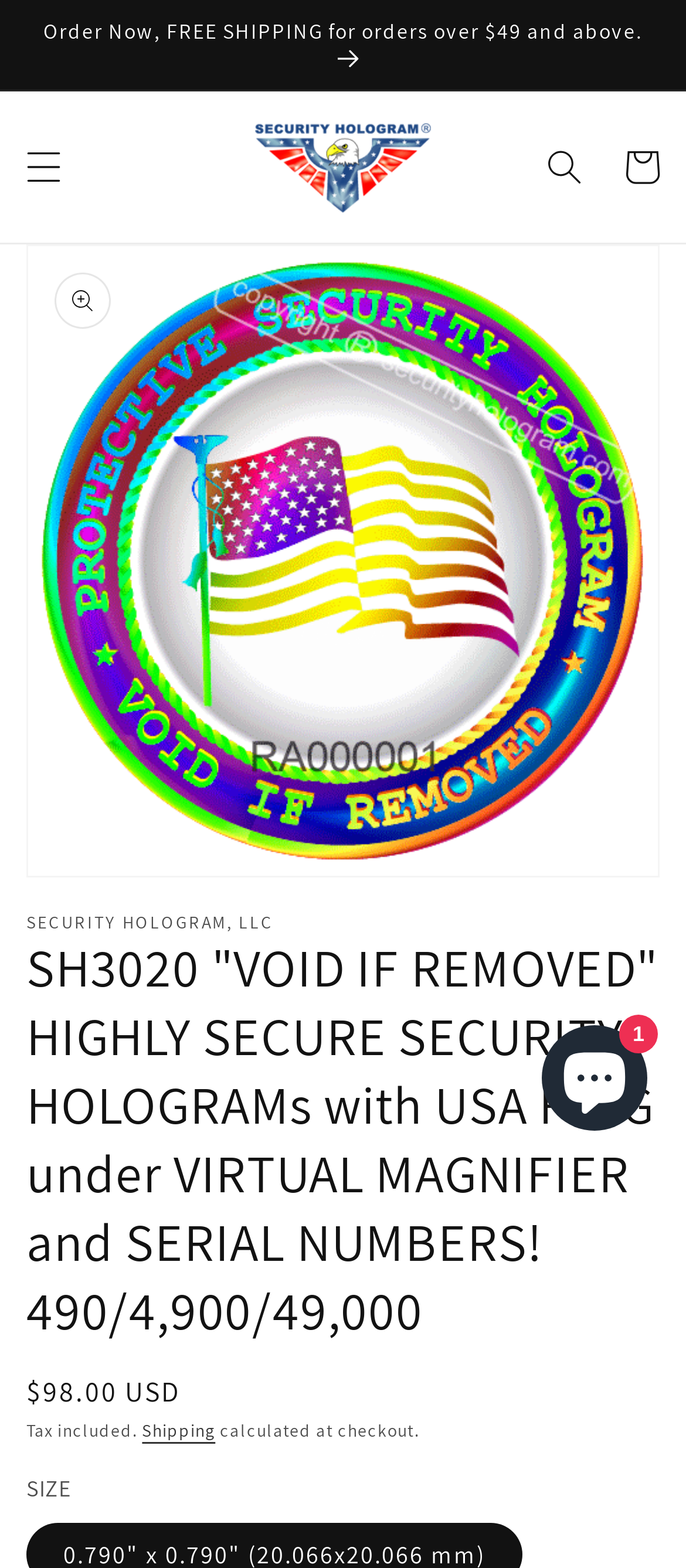What is the size of the product? Examine the screenshot and reply using just one word or a brief phrase.

0.790" x 0.790"